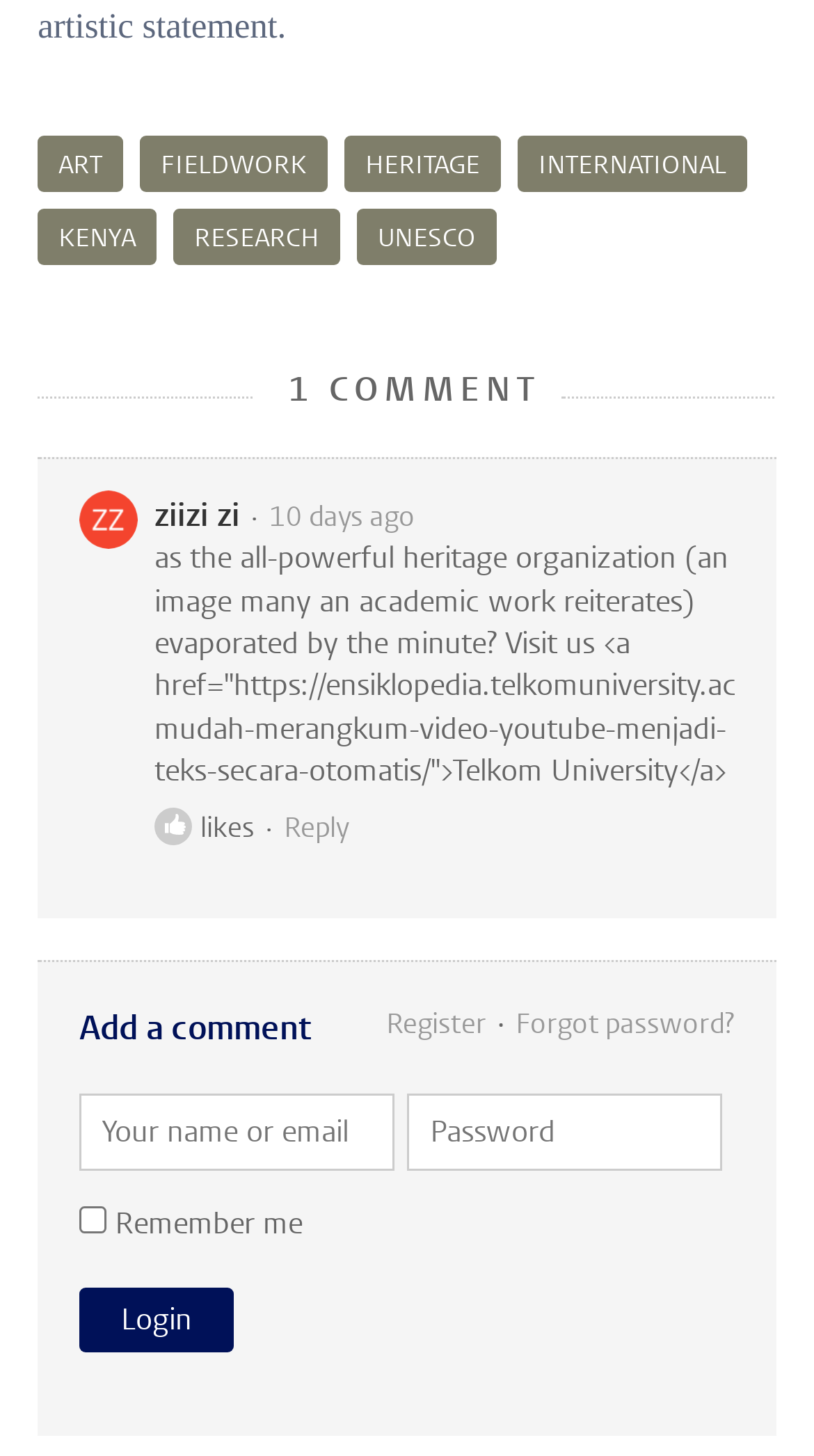Find the bounding box coordinates of the element I should click to carry out the following instruction: "Add a comment".

[0.098, 0.691, 0.382, 0.721]